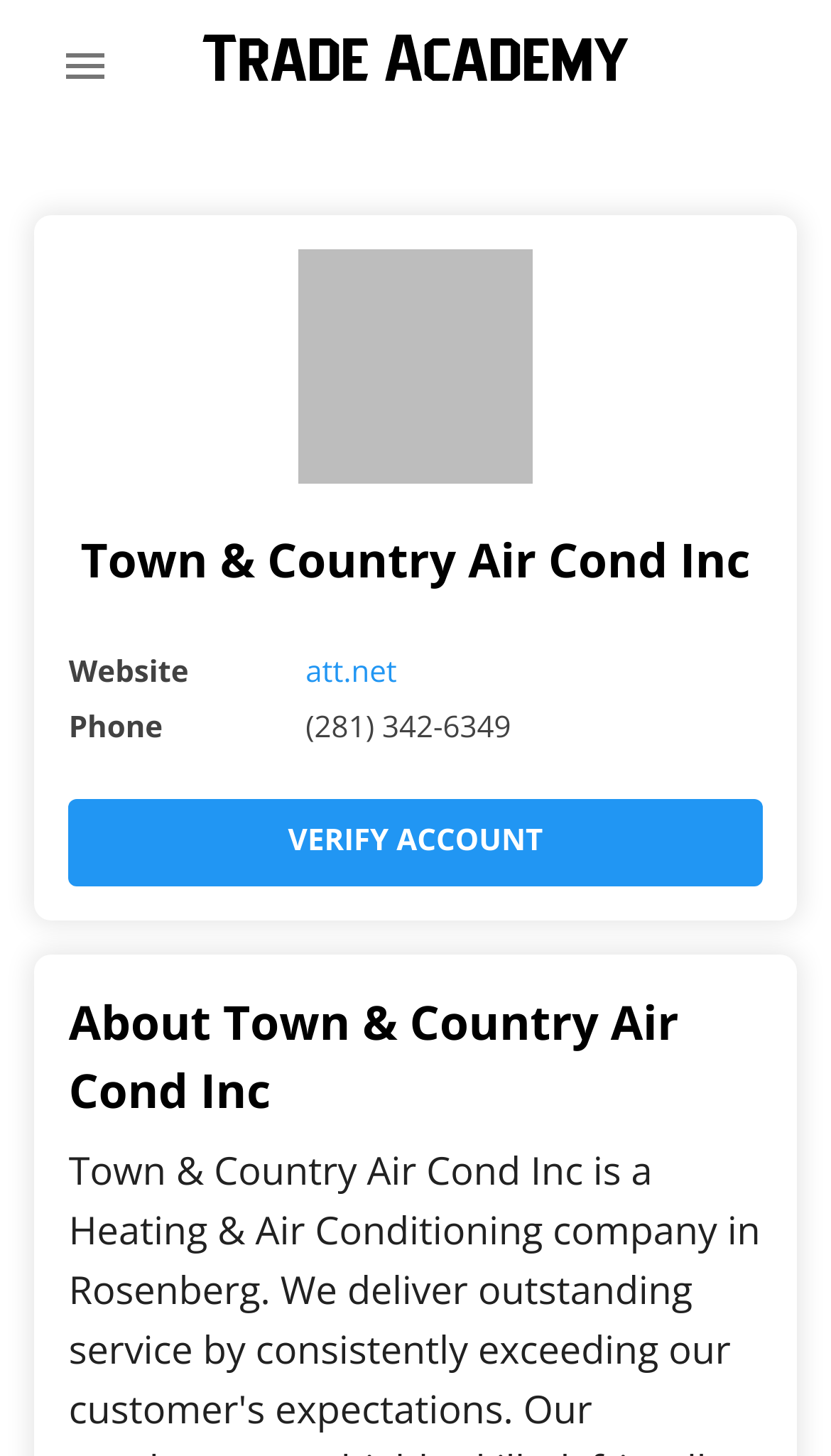Locate the bounding box for the described UI element: "Verify Account". Ensure the coordinates are four float numbers between 0 and 1, formatted as [left, top, right, bottom].

[0.083, 0.549, 0.917, 0.608]